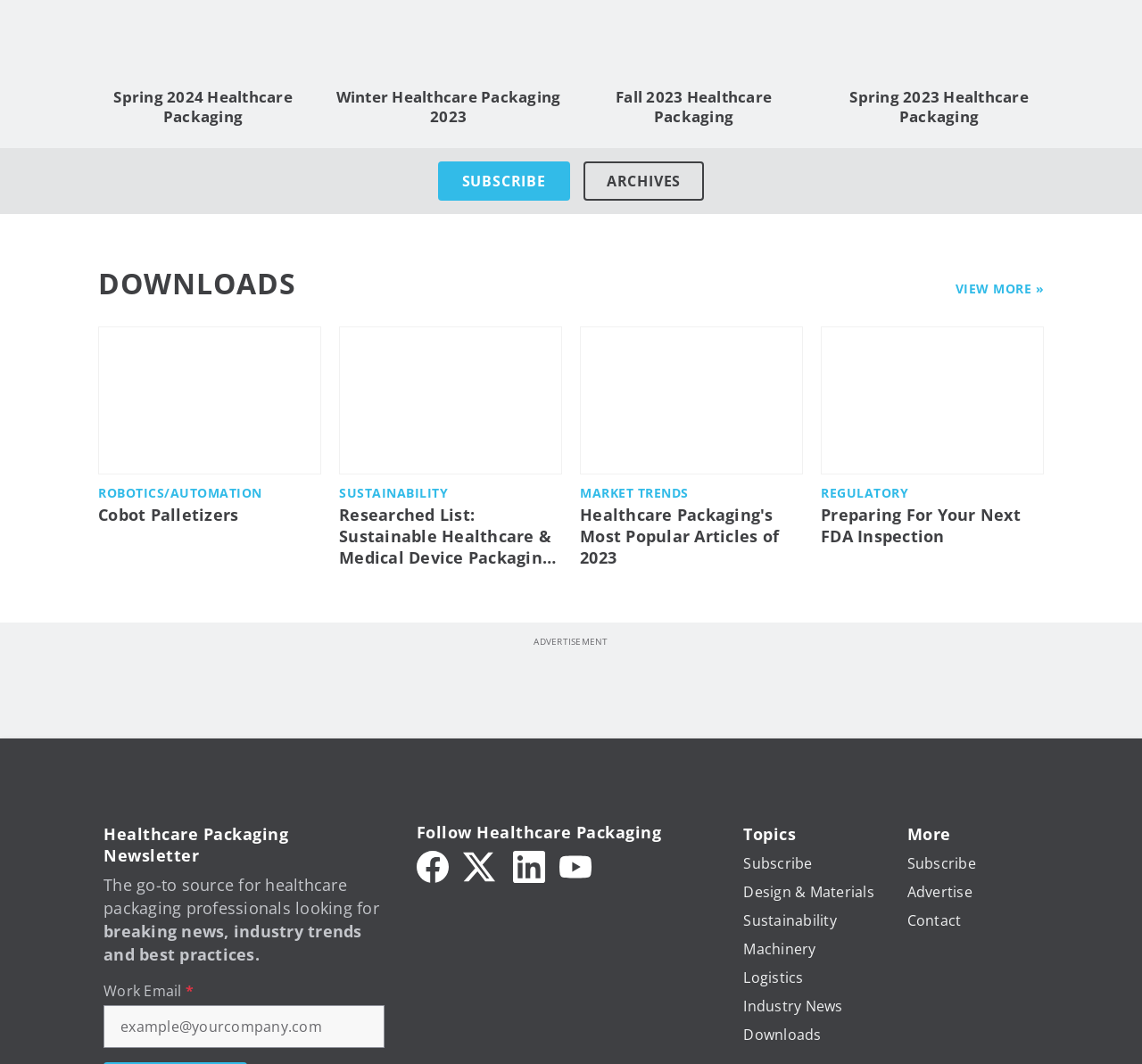Utilize the information from the image to answer the question in detail:
What is the purpose of the textbox?

The textbox is located at the bottom of the webpage, with a bounding box coordinate of [0.091, 0.944, 0.336, 0.985]. The label 'Work Email' is above the textbox, indicating that the purpose of the textbox is to enter a work email address.